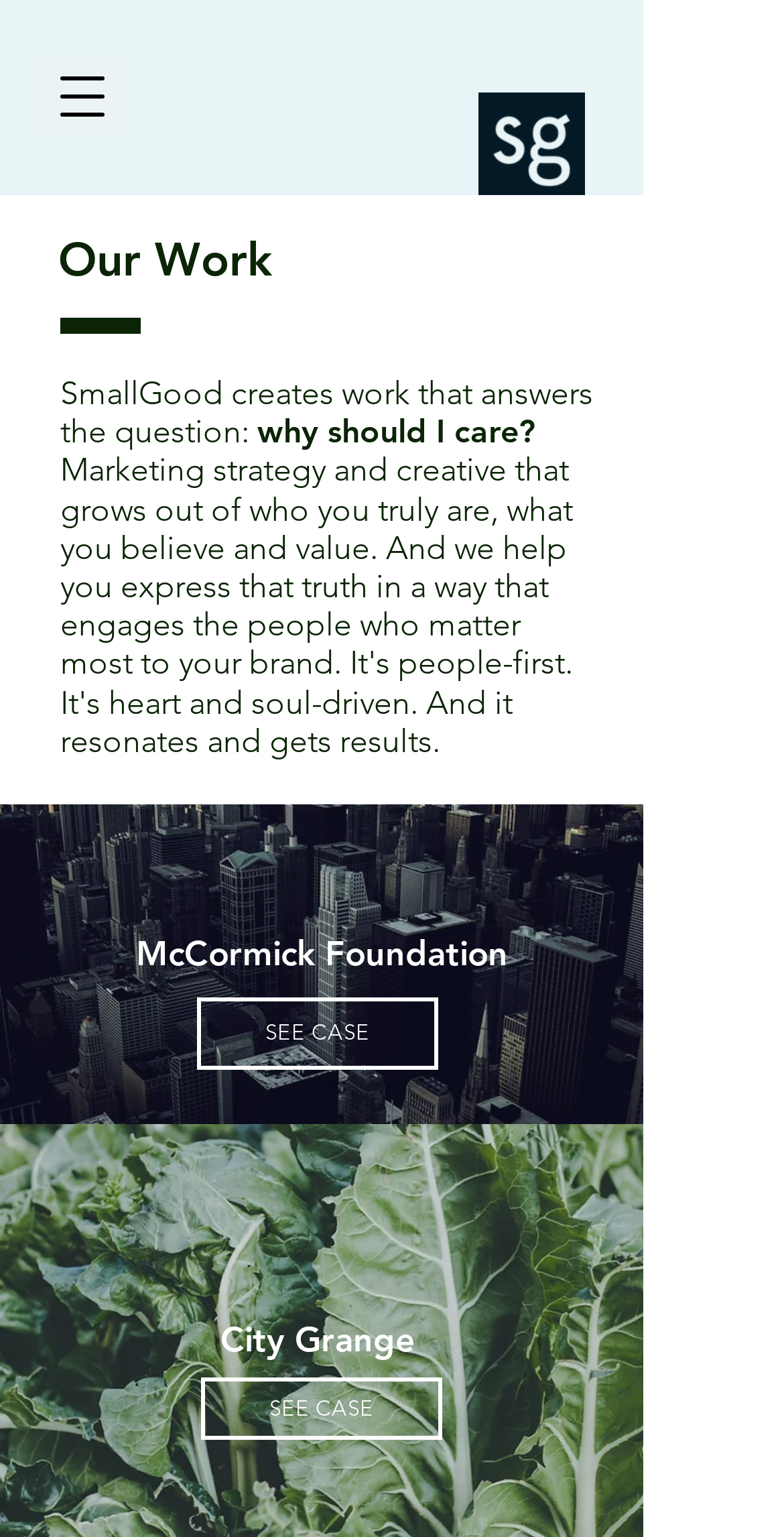Give a one-word or phrase response to the following question: What is the name of the agency?

SmallGoodAgency